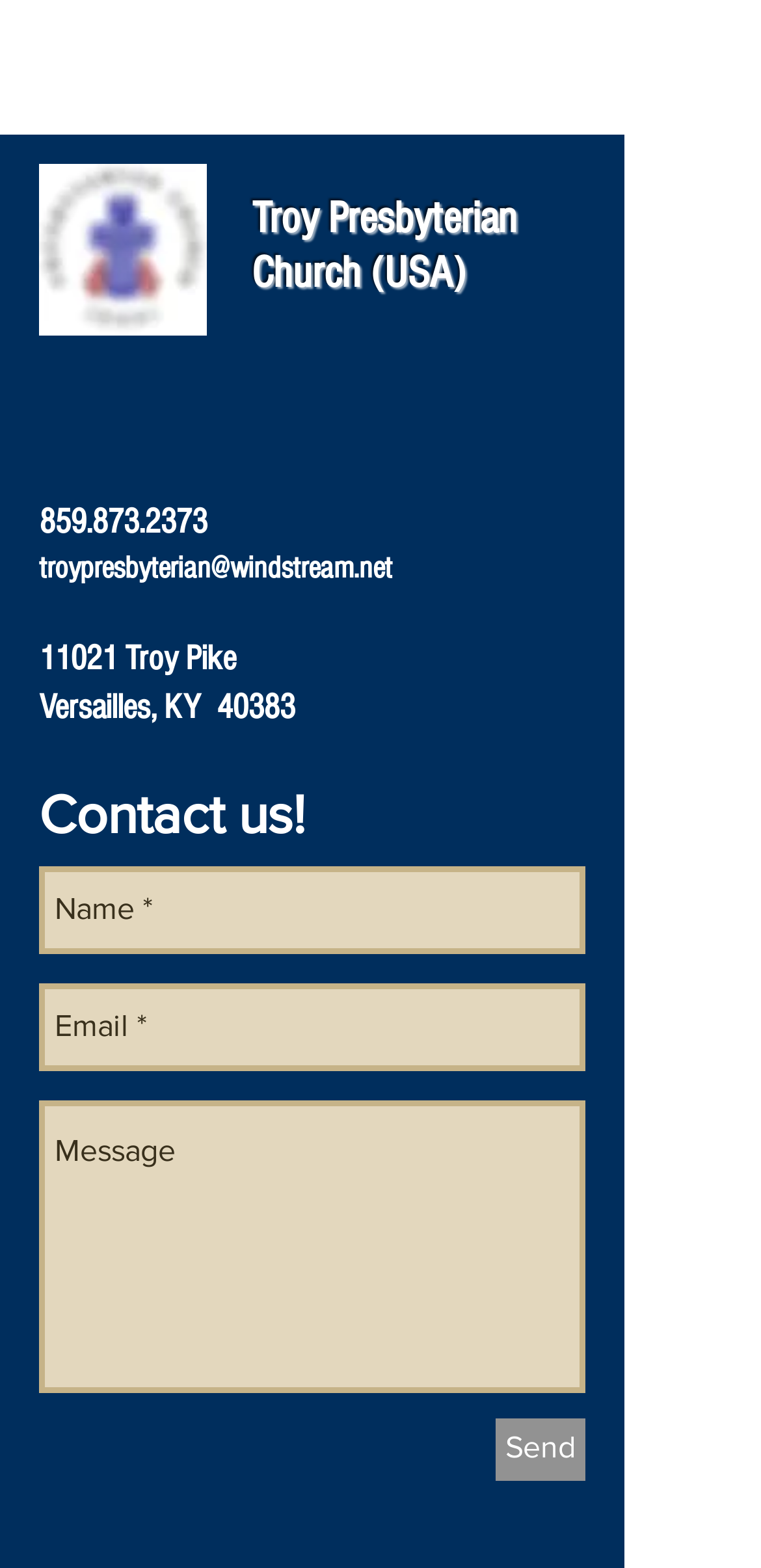Determine the bounding box coordinates for the HTML element mentioned in the following description: "aria-label="Facebook - White Circle"". The coordinates should be a list of four floats ranging from 0 to 1, represented as [left, top, right, bottom].

[0.367, 0.261, 0.456, 0.305]